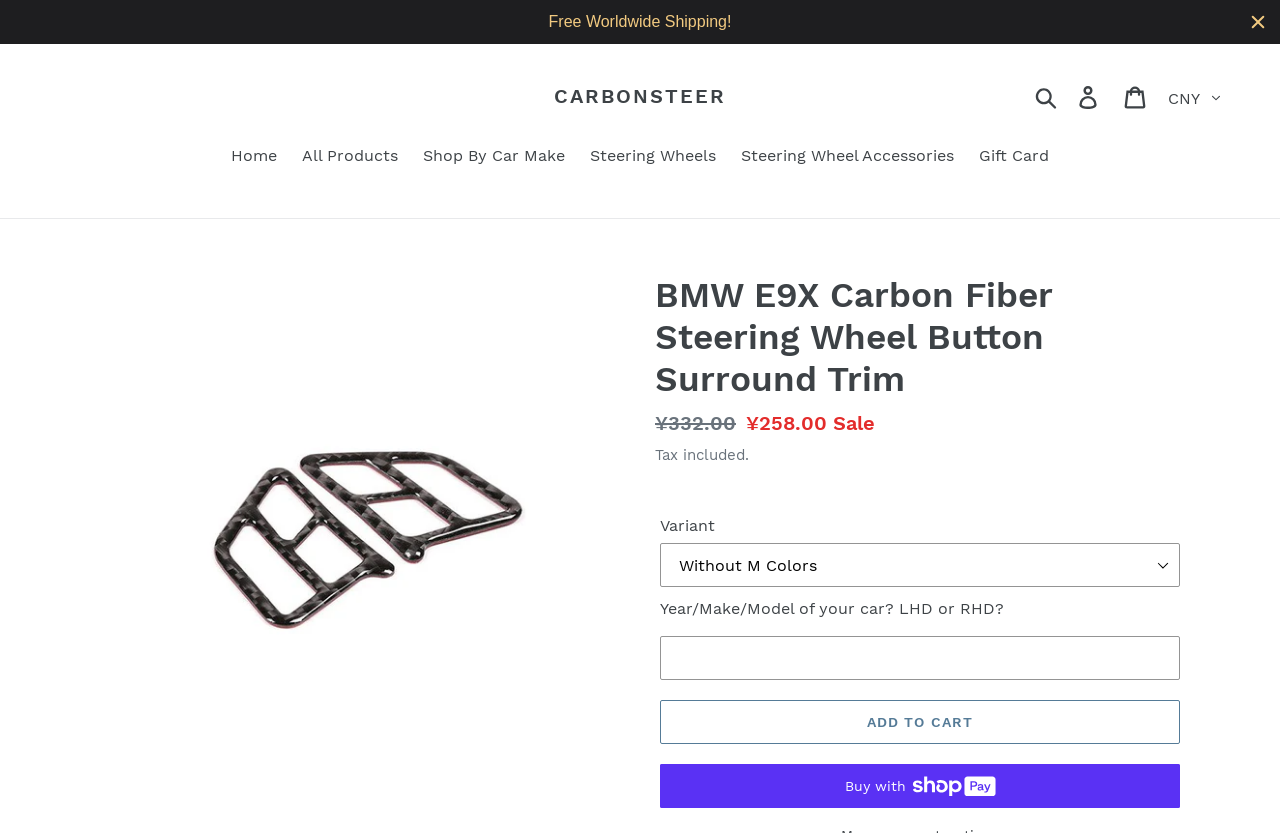Find the bounding box coordinates of the clickable area that will achieve the following instruction: "Close the notification".

[0.973, 0.012, 0.992, 0.041]